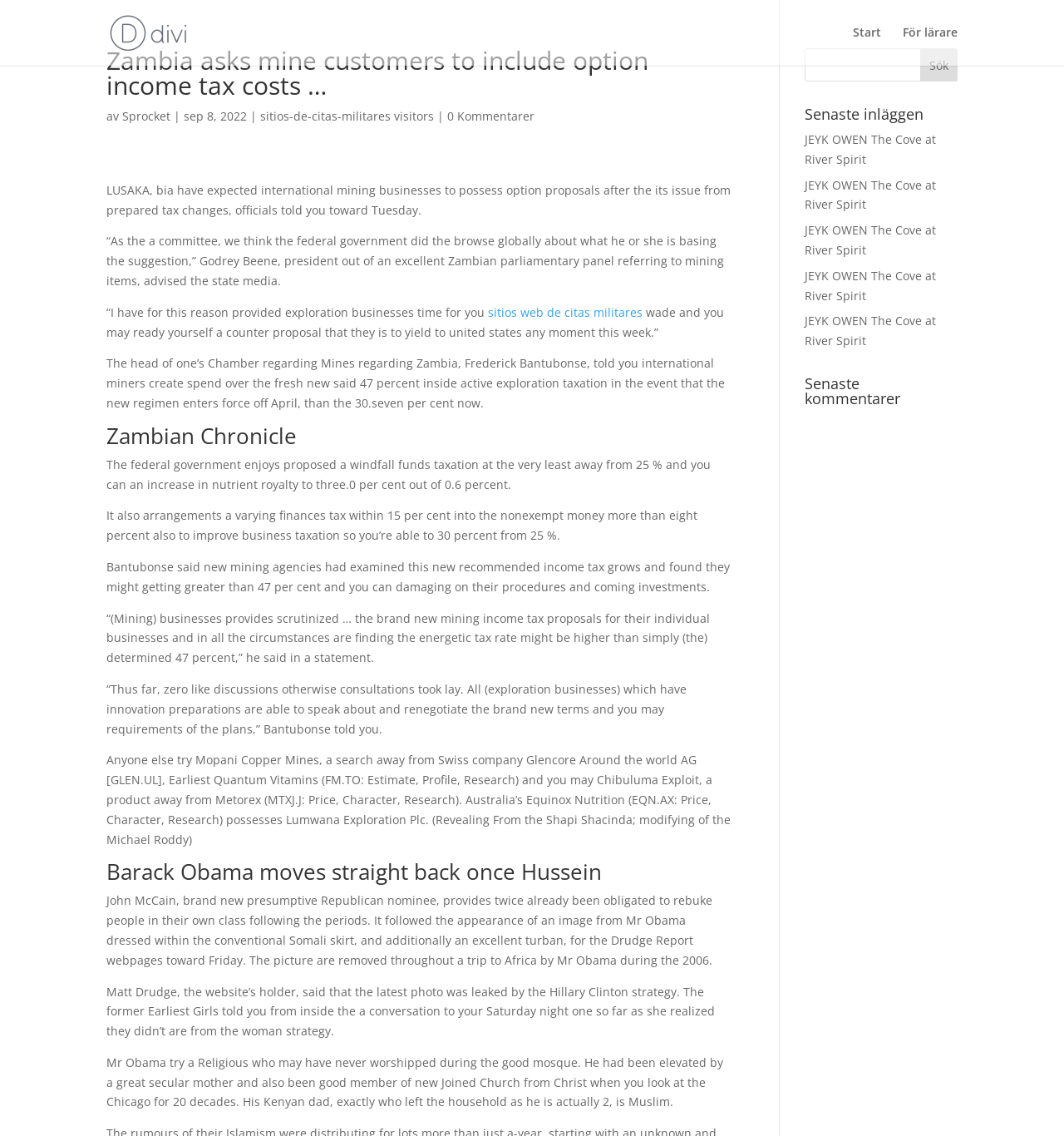Determine the main text heading of the webpage and provide its content.

Zambia asks mine customers to include option income tax costs …